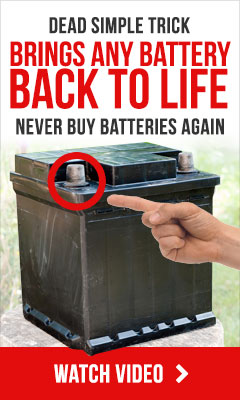Present a detailed portrayal of the image.

The image features a visually striking advertisement promoting a method to rejuvenate batteries. Dominating the background is a sleek, black battery with visible terminals, highlighted by a bold circular graphic that draws attention to one of its terminals. In the foreground, a hand, poised and pointing, suggests action and engagement with the product. The text overlay, rendered in bold red and white, emphasizes the offer: "DEAD SIMPLE TRICK BRINGS ANY BATTERY BACK TO LIFE NEVER BUY BATTERIES AGAIN." This compelling message aims to entice viewers to learn more, further highlighted by a prominent "WATCH VIDEO" button at the bottom, inviting immediate interaction. Overall, the design effectively combines urgency and curiosity, targeting individuals looking for cost-effective solutions to battery longevity.